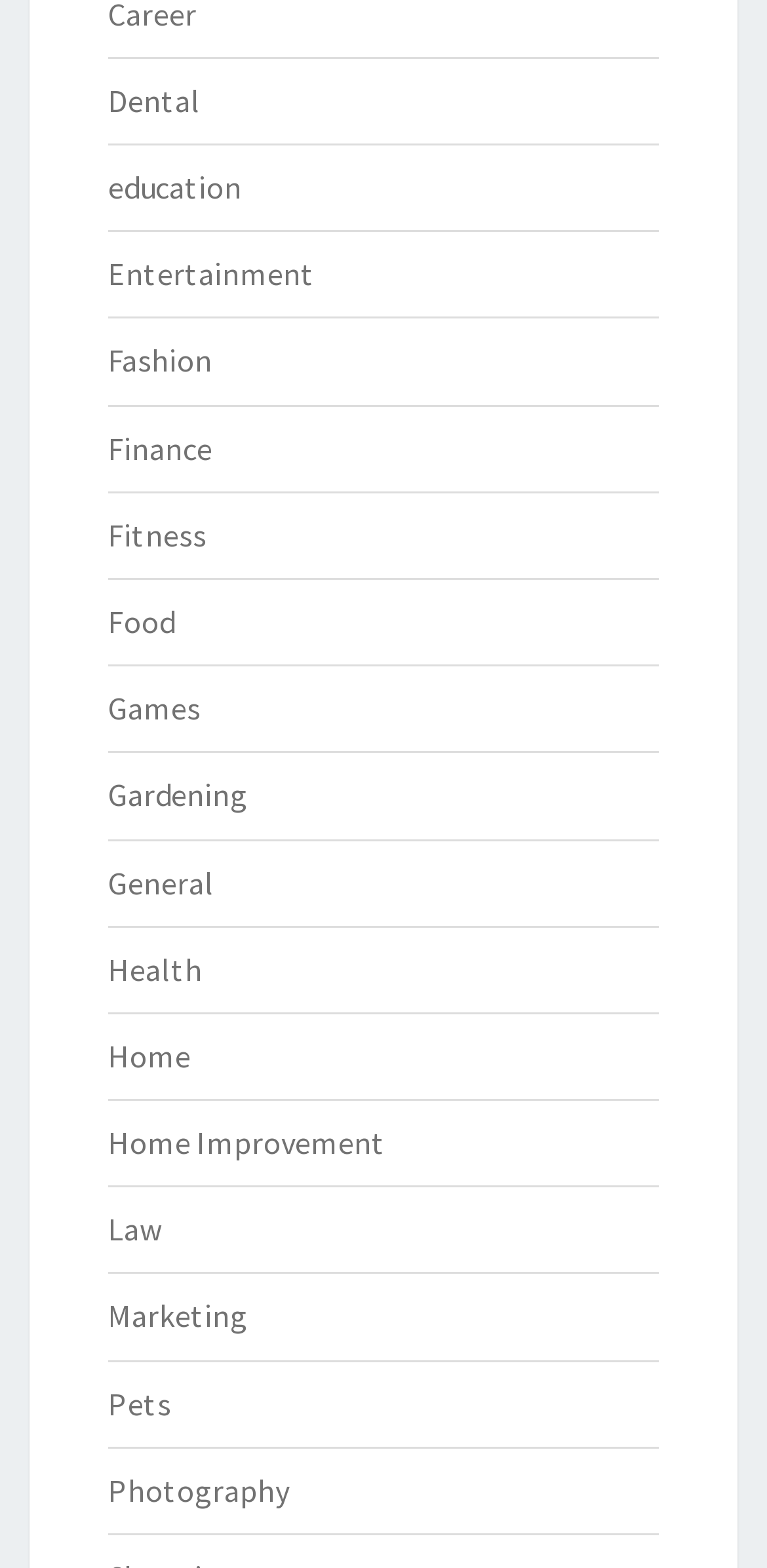Locate the bounding box coordinates of the element to click to perform the following action: 'visit Entertainment'. The coordinates should be given as four float values between 0 and 1, in the form of [left, top, right, bottom].

[0.141, 0.162, 0.41, 0.187]